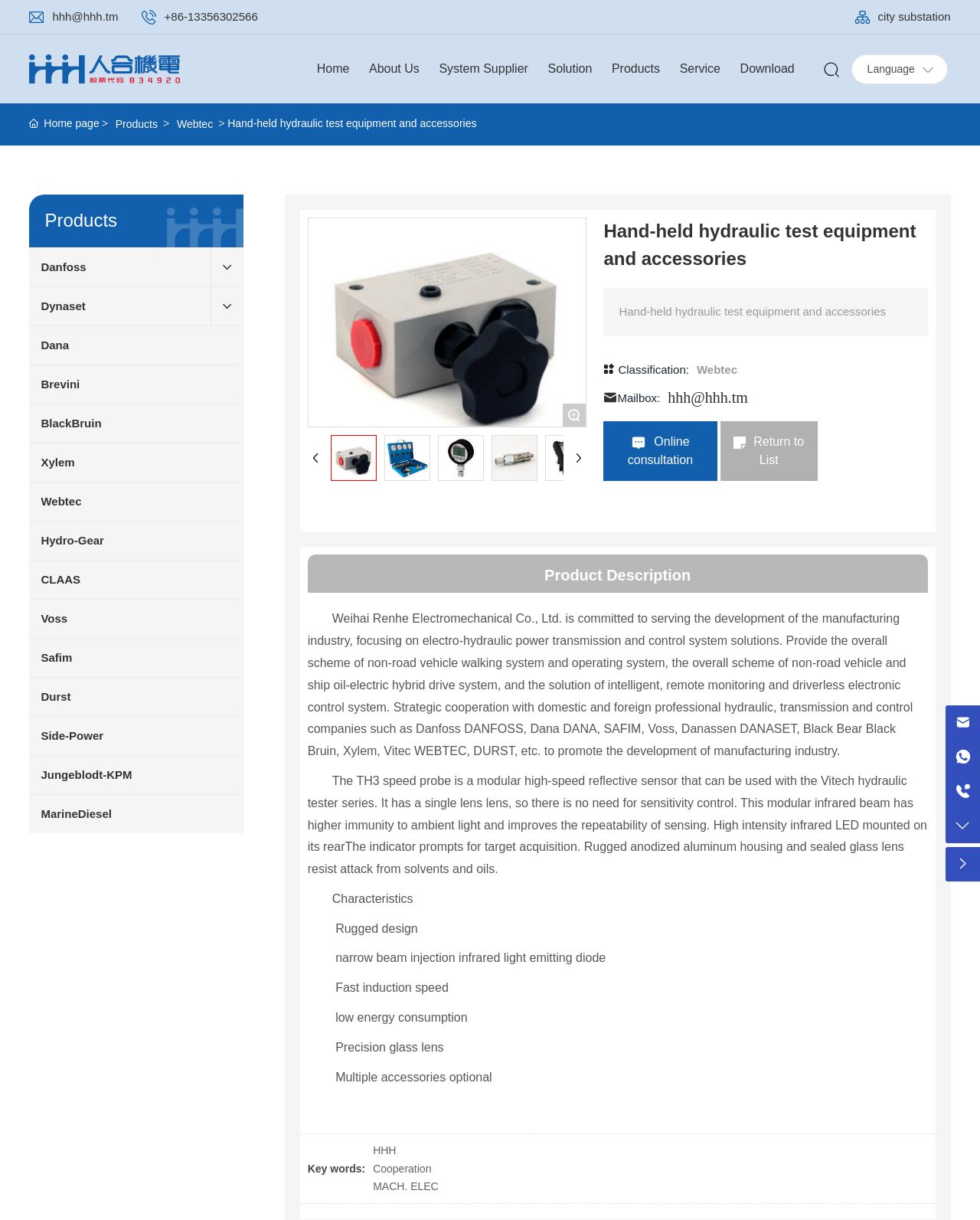Determine the bounding box coordinates for the area you should click to complete the following instruction: "Click the 'Products' link".

[0.614, 0.028, 0.683, 0.085]